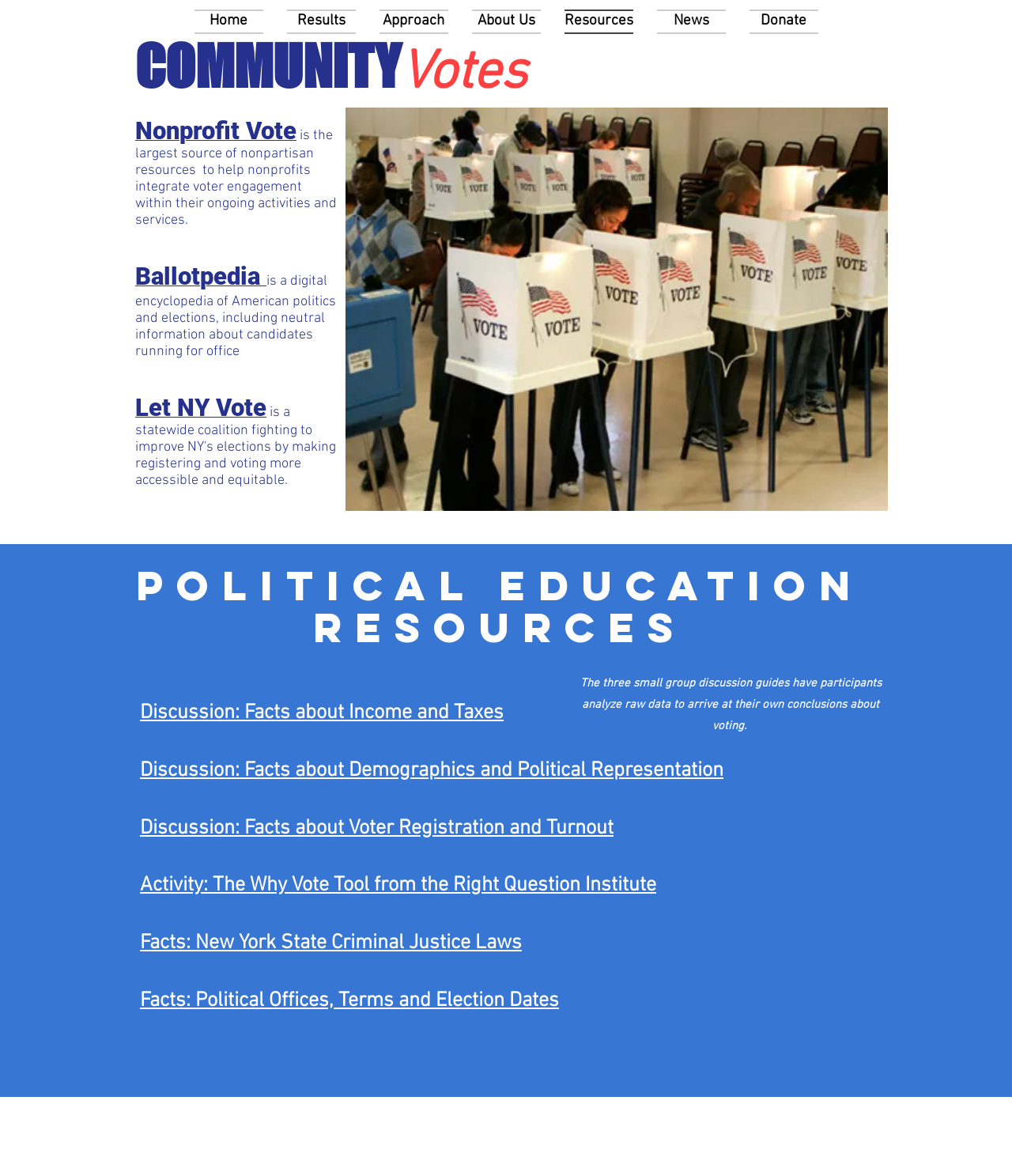How many headings are on the webpage?
Utilize the image to construct a detailed and well-explained answer.

I counted the number of headings on the webpage, which are 'COMMUNITYVotes', 'Nonprofit Vote is the largest source of nonpartisan resources...', 'political education resources', 'Discussion: Facts about Income and Taxes', 'Discussion: Facts about Demographics and Political Representation', 'Discussion: Facts about Voter Registration and Turnout', 'Activity: The Why Vote Tool from the Right Question Institute', 'Facts: New York State Criminal Justice Laws', and 'Facts: Political Offices, Terms and Election Dates', and found that there are 9 headings in total.